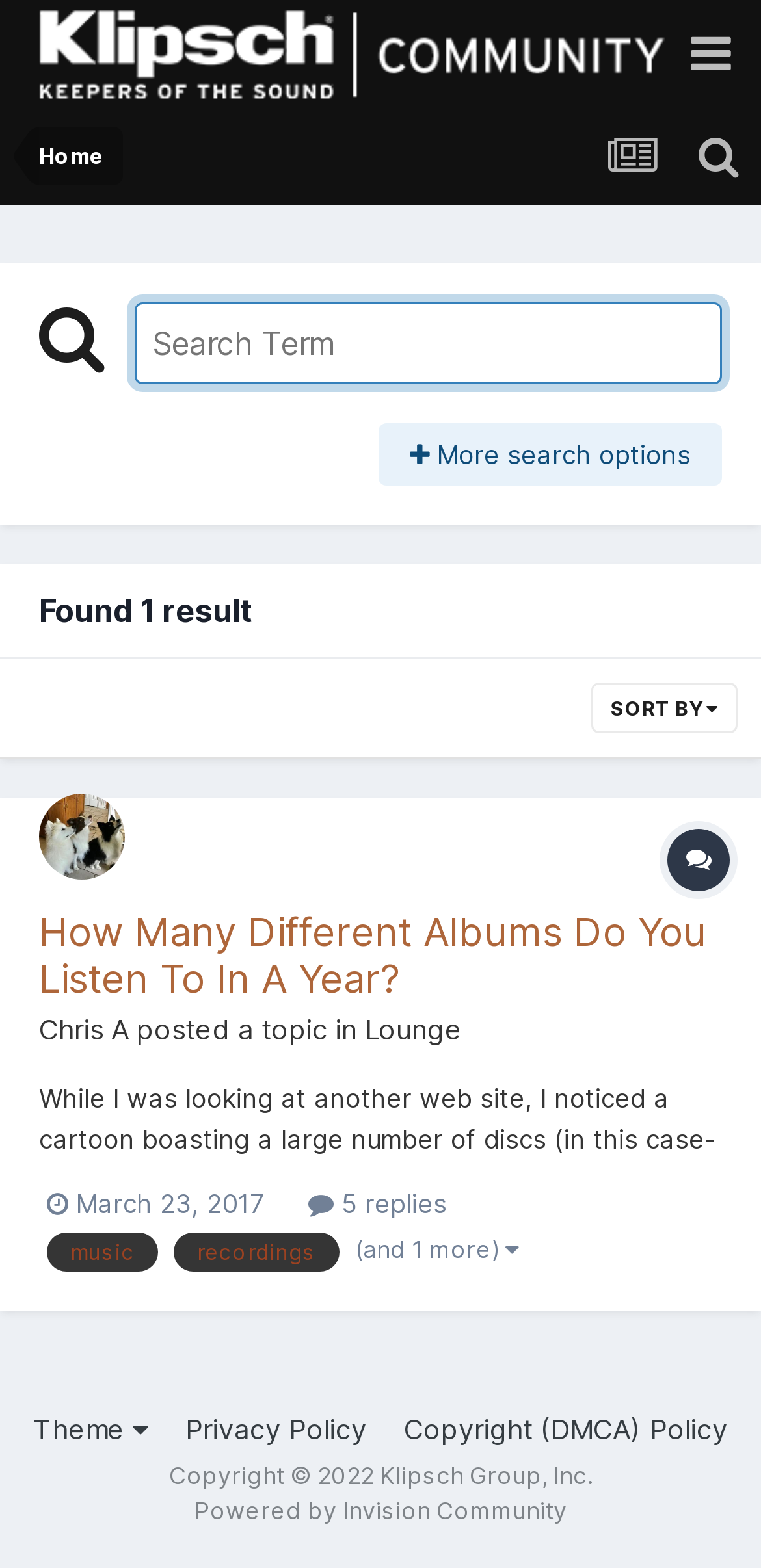Please specify the coordinates of the bounding box for the element that should be clicked to carry out this instruction: "View the topic 'How Many Different Albums Do You Listen To In A Year?'". The coordinates must be four float numbers between 0 and 1, formatted as [left, top, right, bottom].

[0.051, 0.58, 0.928, 0.64]